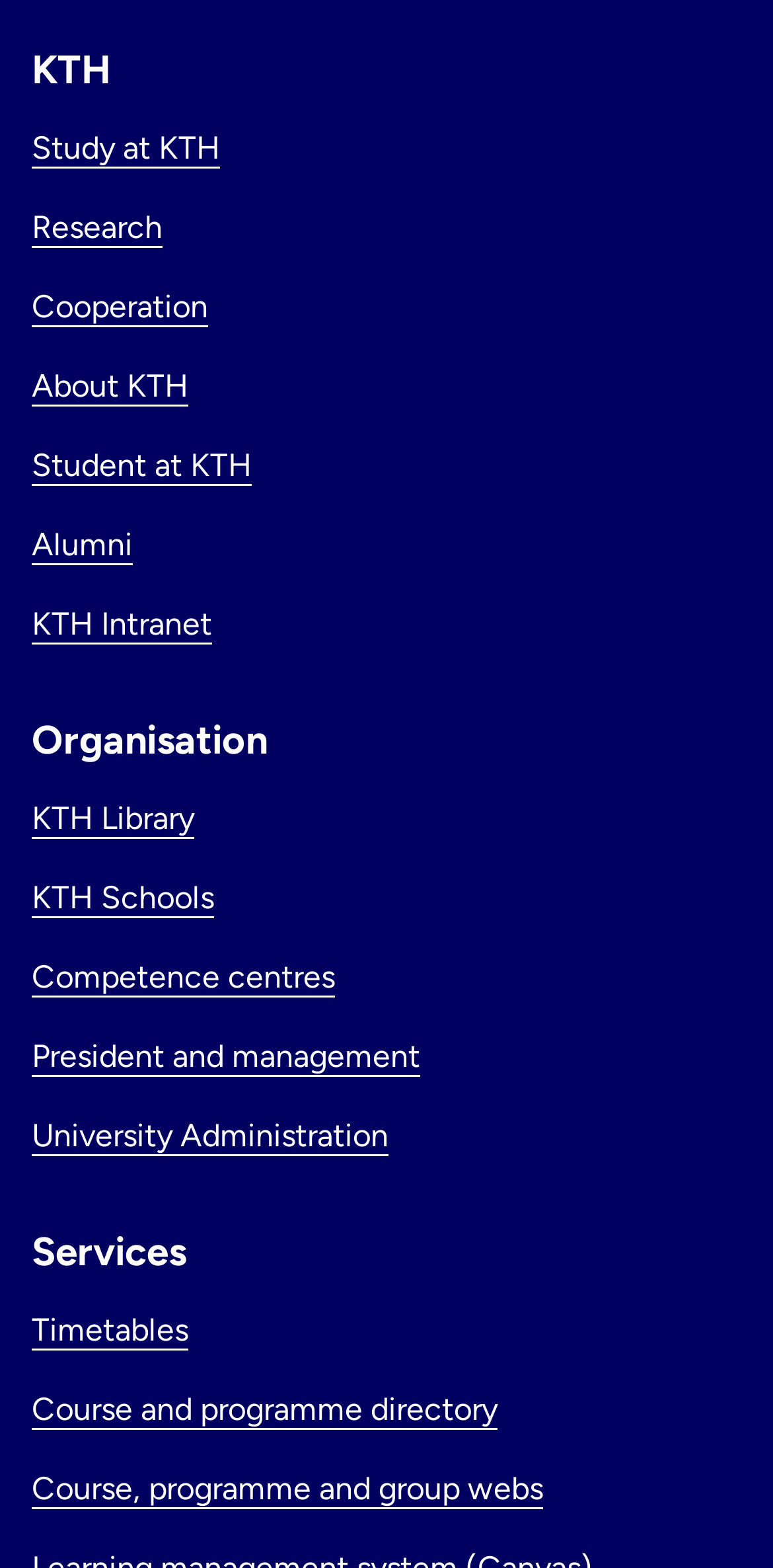Please identify the bounding box coordinates of the region to click in order to complete the given instruction: "Visit KTH Library". The coordinates should be four float numbers between 0 and 1, i.e., [left, top, right, bottom].

[0.041, 0.509, 0.251, 0.533]